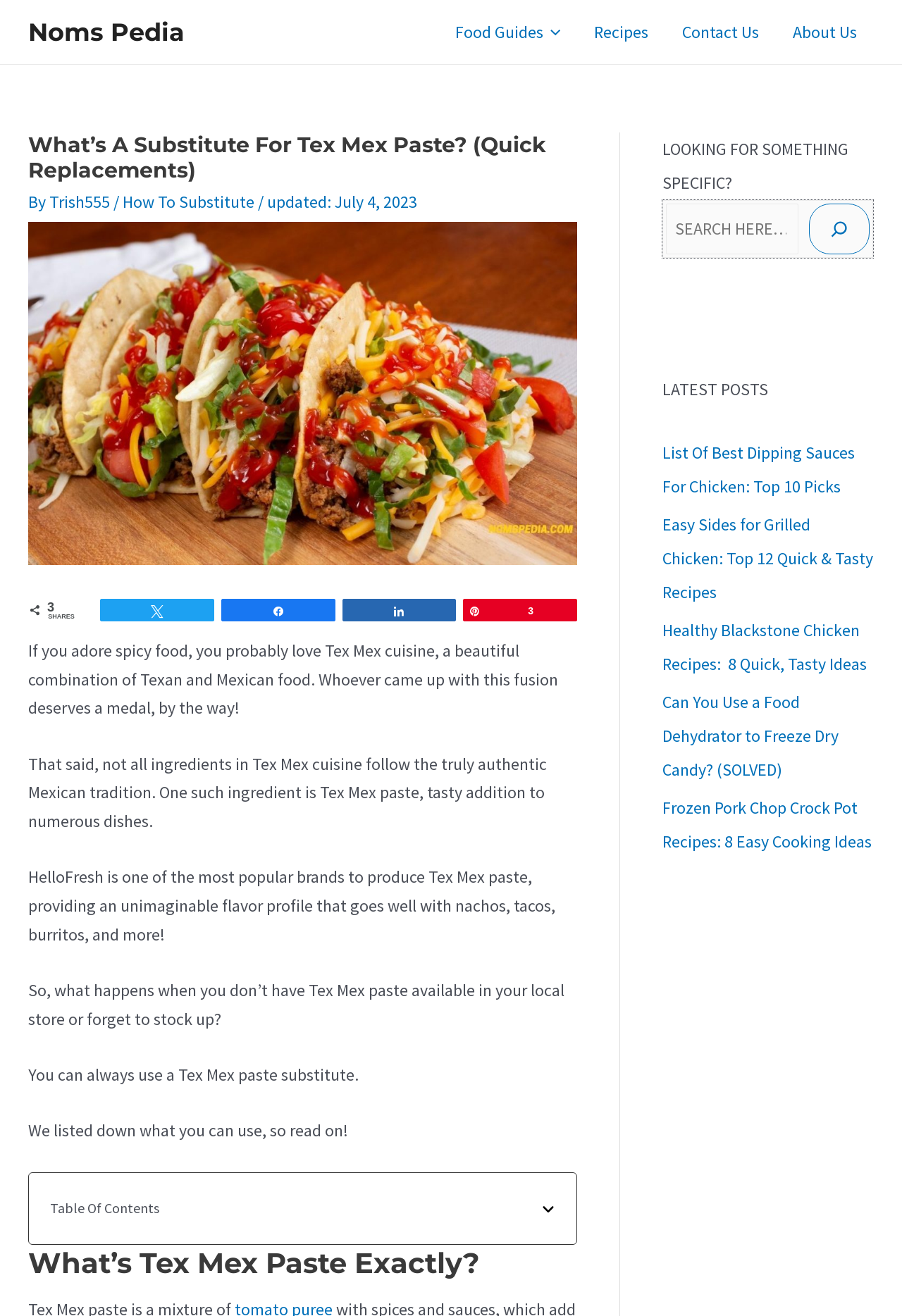Explain the webpage in detail.

This webpage is about finding substitutes for Tex Mex paste, a key ingredient in Tex Mex cuisine. At the top left, there is a link to "Noms Pedia" and a navigation menu with links to "Food Guides", "Recipes", "Contact Us", and "About Us". Below the navigation menu, there is a header section with the title "What's A Substitute For Tex Mex Paste? (Quick Replacements)" and information about the author and the date of publication.

To the right of the header section, there are social media sharing links, including Twitter, Facebook, and Pinterest. Below the header section, there is a large image of Tex Mex paste.

The main content of the webpage is divided into several sections. The first section introduces Tex Mex cuisine and the importance of Tex Mex paste in it. The second section explains what Tex Mex paste is and its role in cooking. The third section asks the question "What happens when you don't have Tex Mex paste available?" and provides a brief answer.

Below the main content, there is a table of contents section with a heading and an image. Further down, there is a section with the heading "What's Tex Mex Paste Exactly?".

On the right side of the webpage, there are two complementary sections. The top section has a search bar with a label "LOOKING FOR SOMETHING SPECIFIC?" and a search button. The bottom section has a heading "LATEST POSTS" and lists five recent articles with links to them.

Overall, the webpage has a clean and organized layout, with clear headings and concise text. The use of images and social media sharing links adds to the webpage's visual appeal and functionality.